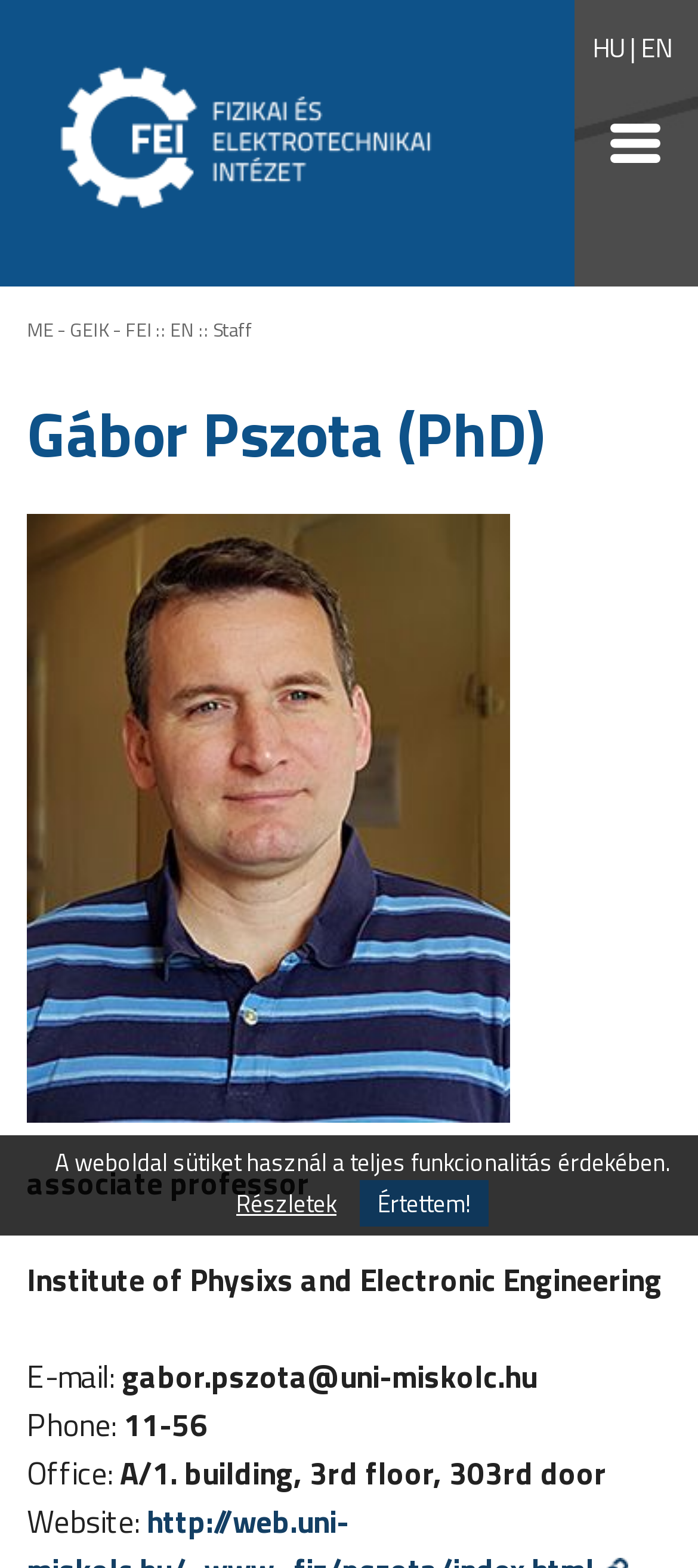What is the phone number of the person?
Based on the image content, provide your answer in one word or a short phrase.

11-56